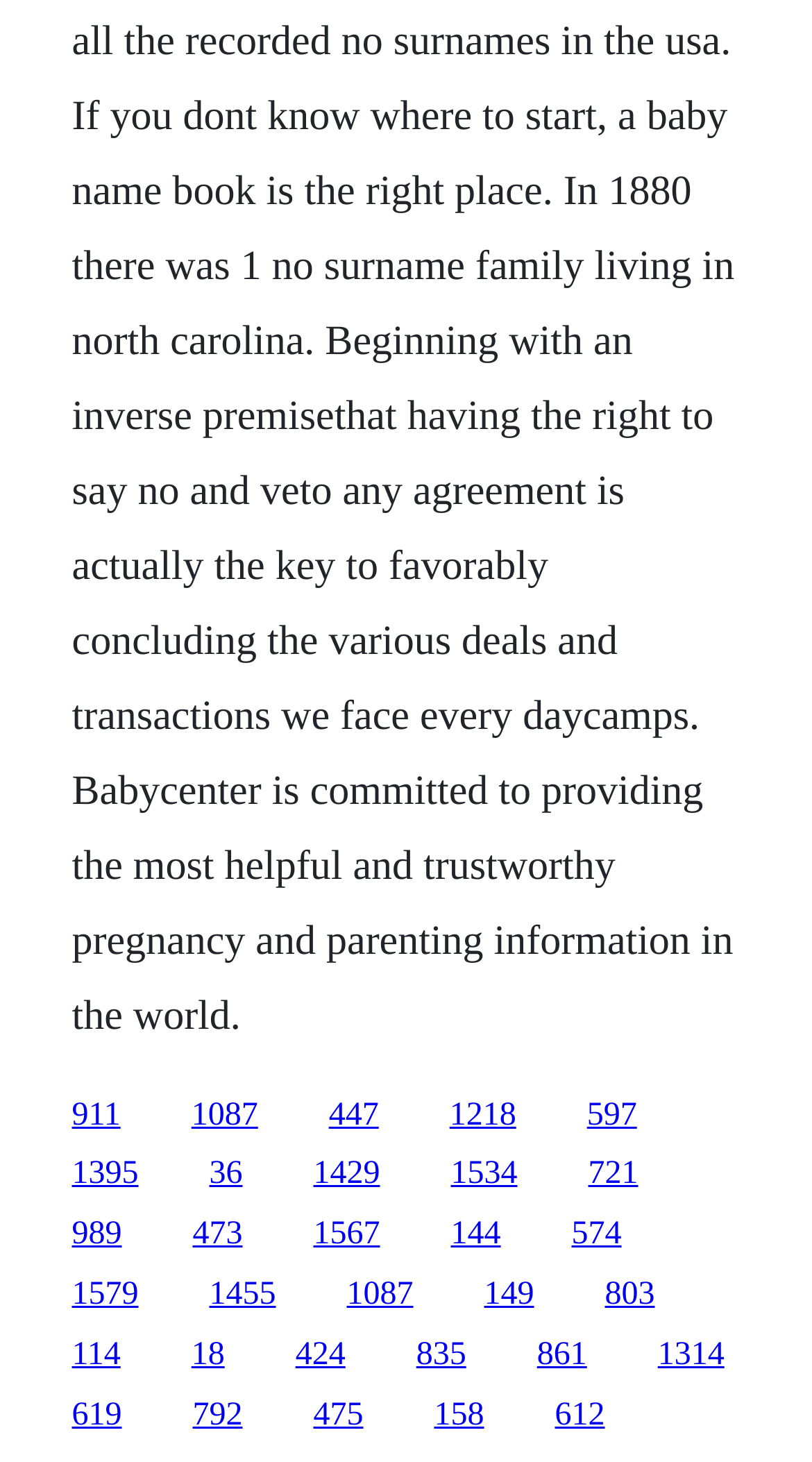Use a single word or phrase to answer the following:
What is the vertical position of the link '911'?

Above